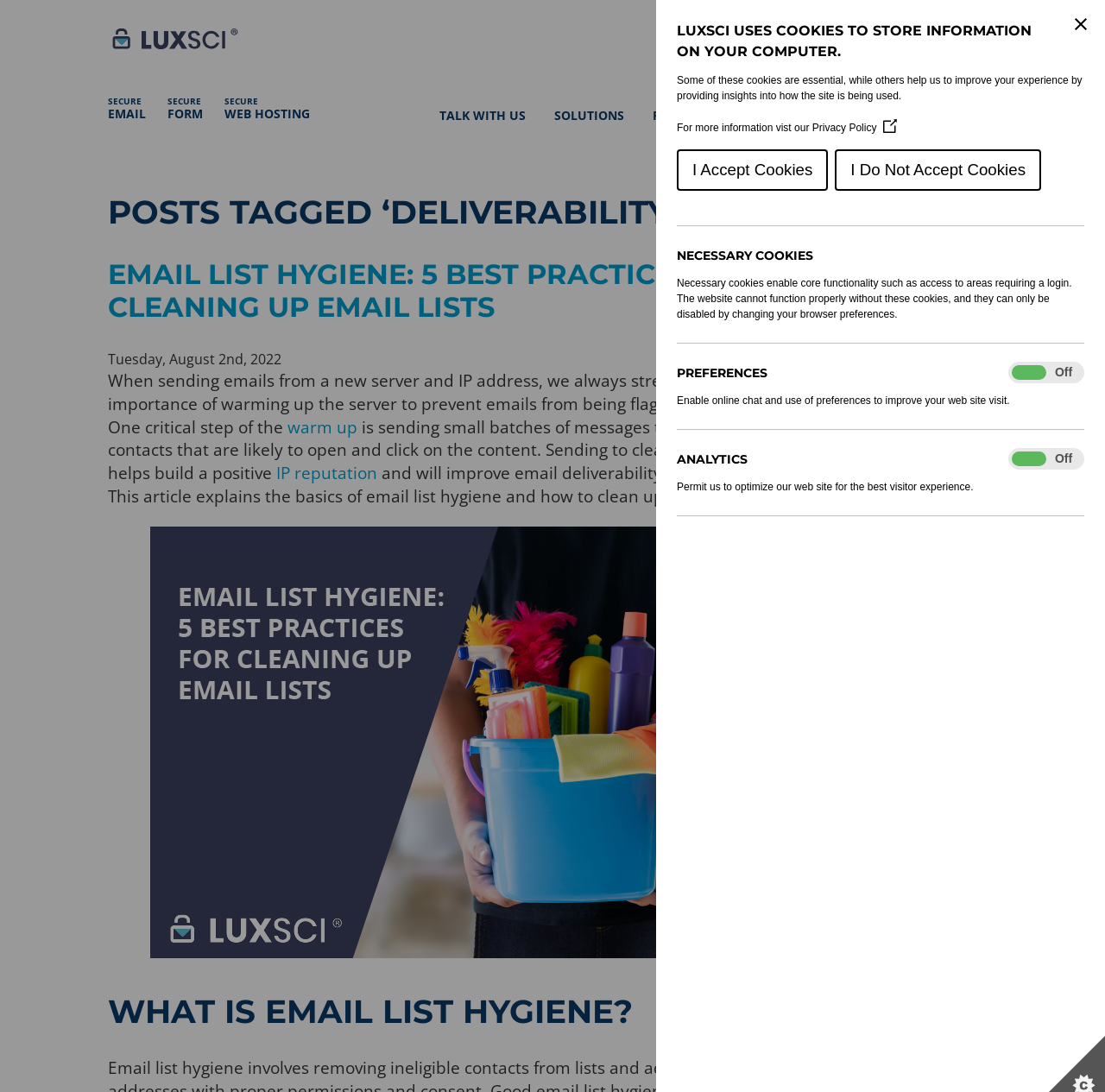What is the topic of the blog post?
Based on the visual details in the image, please answer the question thoroughly.

The webpage displays a blog post with the title 'EMAIL LIST HYGIENE: 5 BEST PRACTICES FOR CLEANING UP EMAIL LISTS', which suggests that the topic of the blog post is email list hygiene.